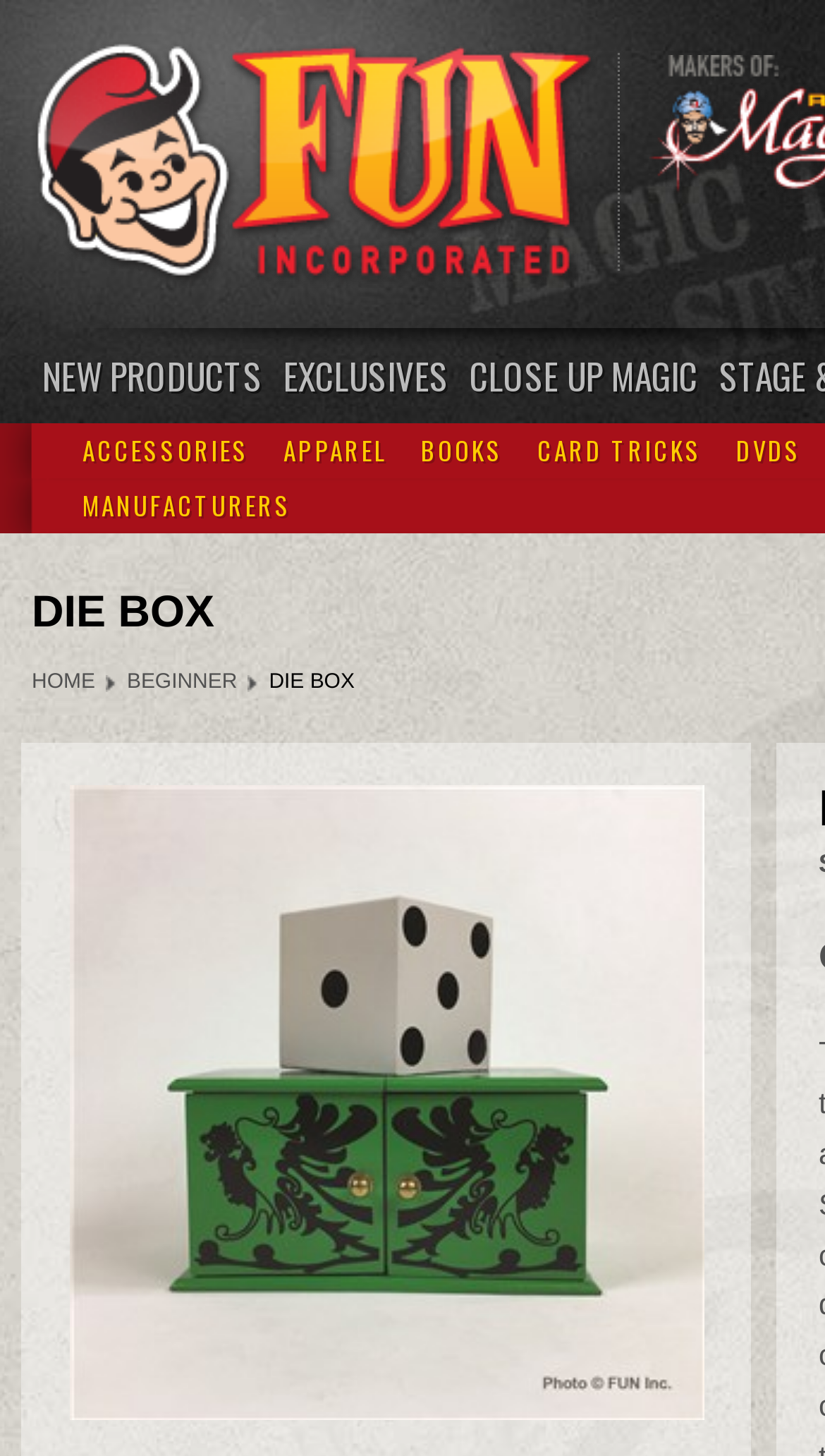Bounding box coordinates should be in the format (top-left x, top-left y, bottom-right x, bottom-right y) and all values should be floating point numbers between 0 and 1. Determine the bounding box coordinate for the UI element described as: Accessories

[0.079, 0.291, 0.323, 0.328]